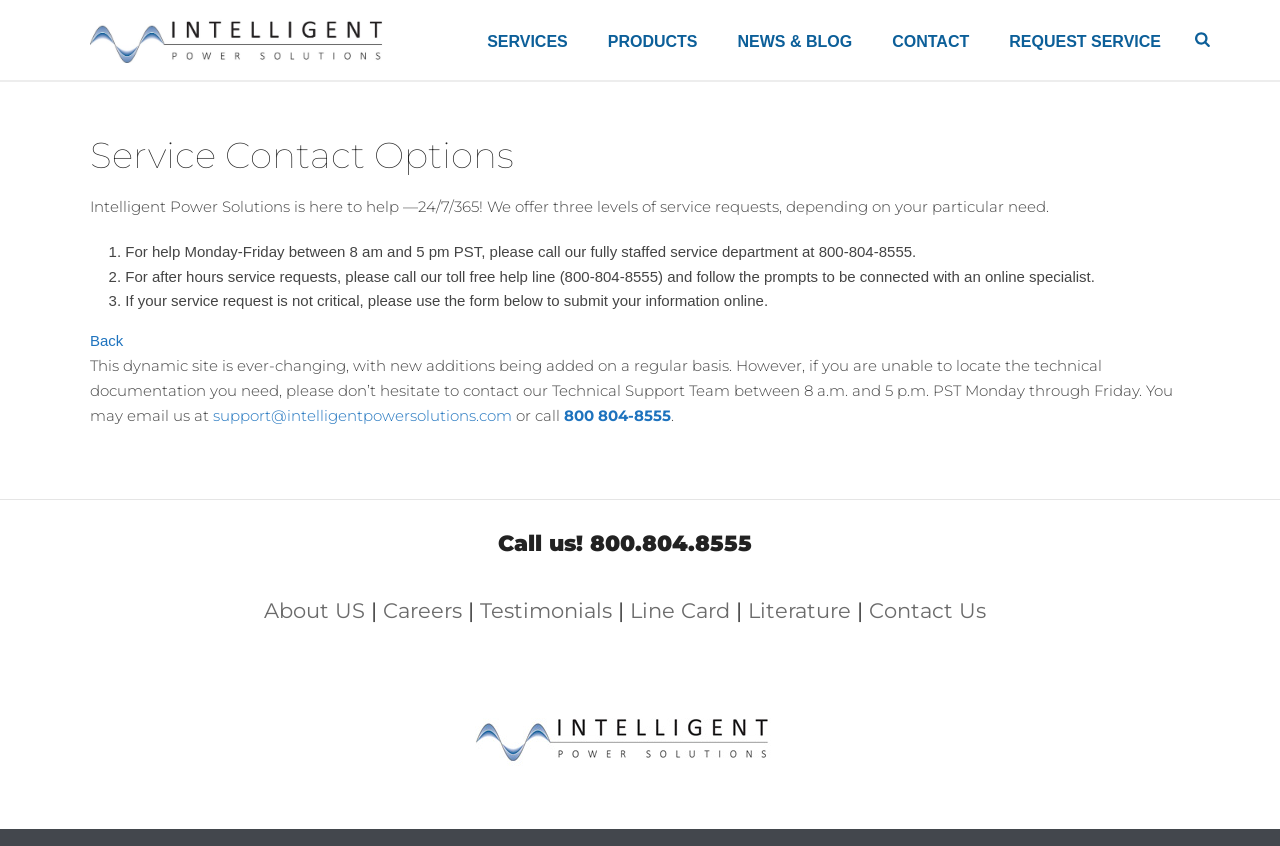Kindly determine the bounding box coordinates of the area that needs to be clicked to fulfill this instruction: "Click CONTACT".

[0.681, 0.0, 0.773, 0.095]